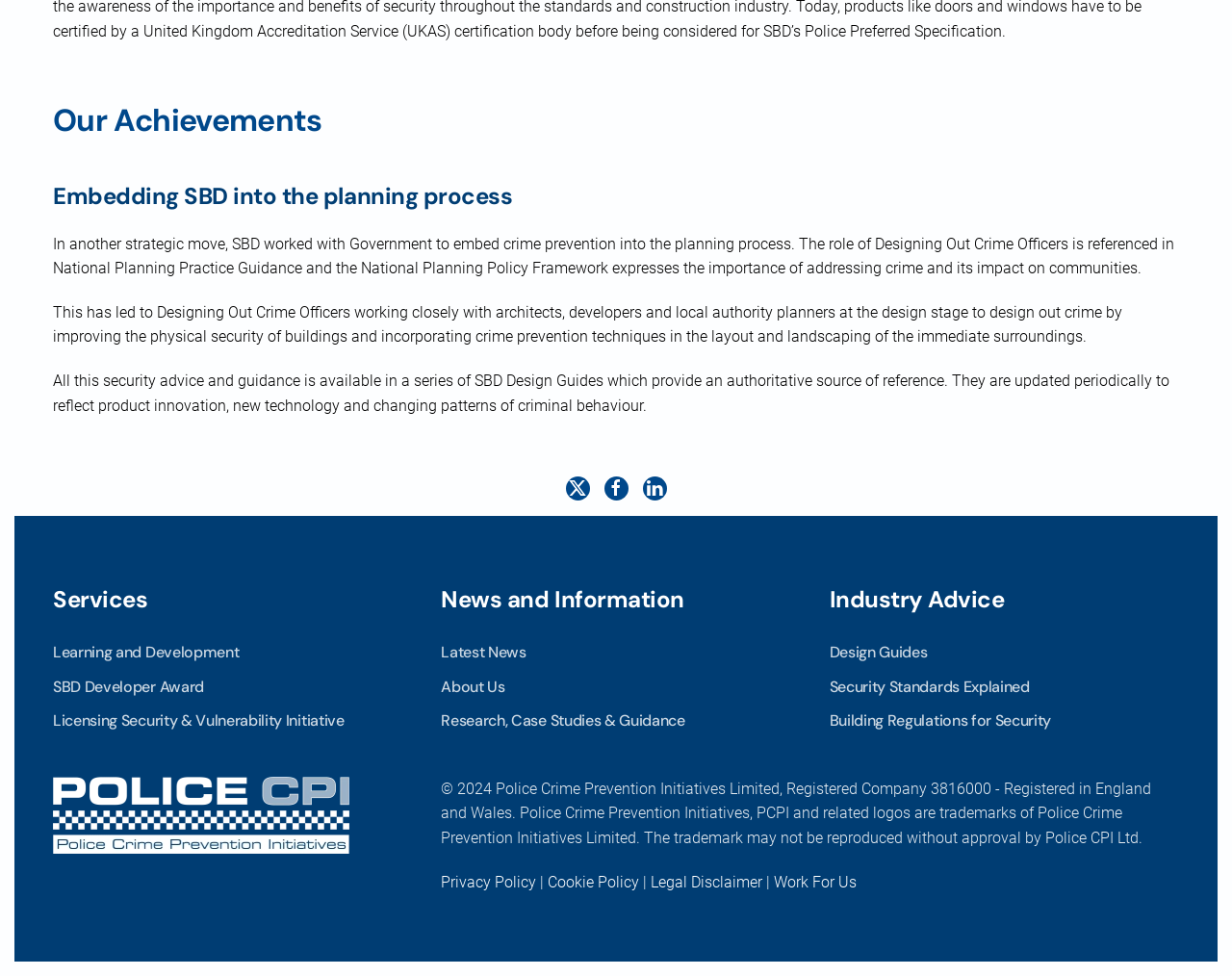Kindly determine the bounding box coordinates for the area that needs to be clicked to execute this instruction: "Go to 'Work For Us'".

[0.628, 0.894, 0.696, 0.913]